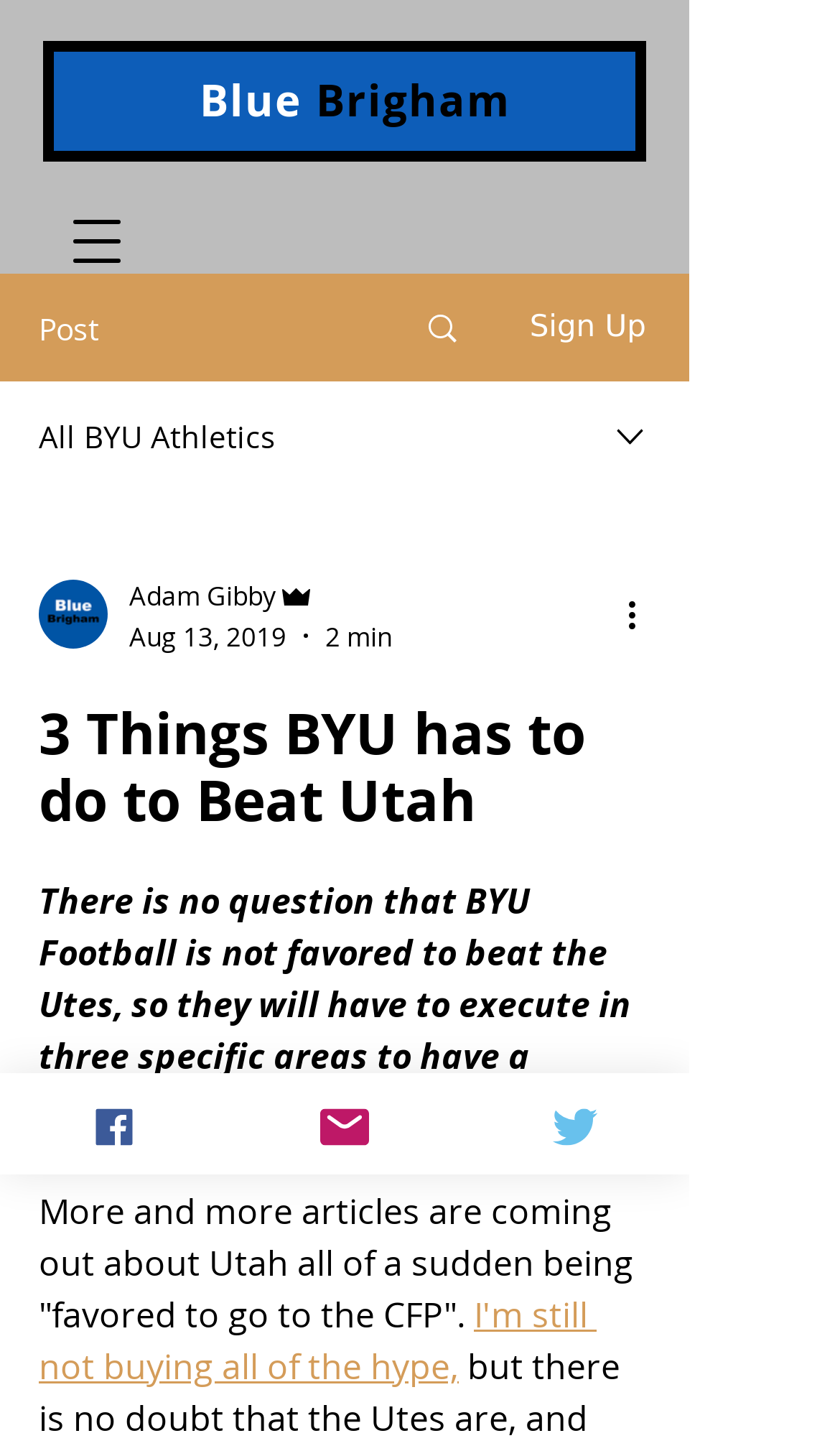What is the name of the BYU athletics website?
Using the visual information from the image, give a one-word or short-phrase answer.

Blue Brigham